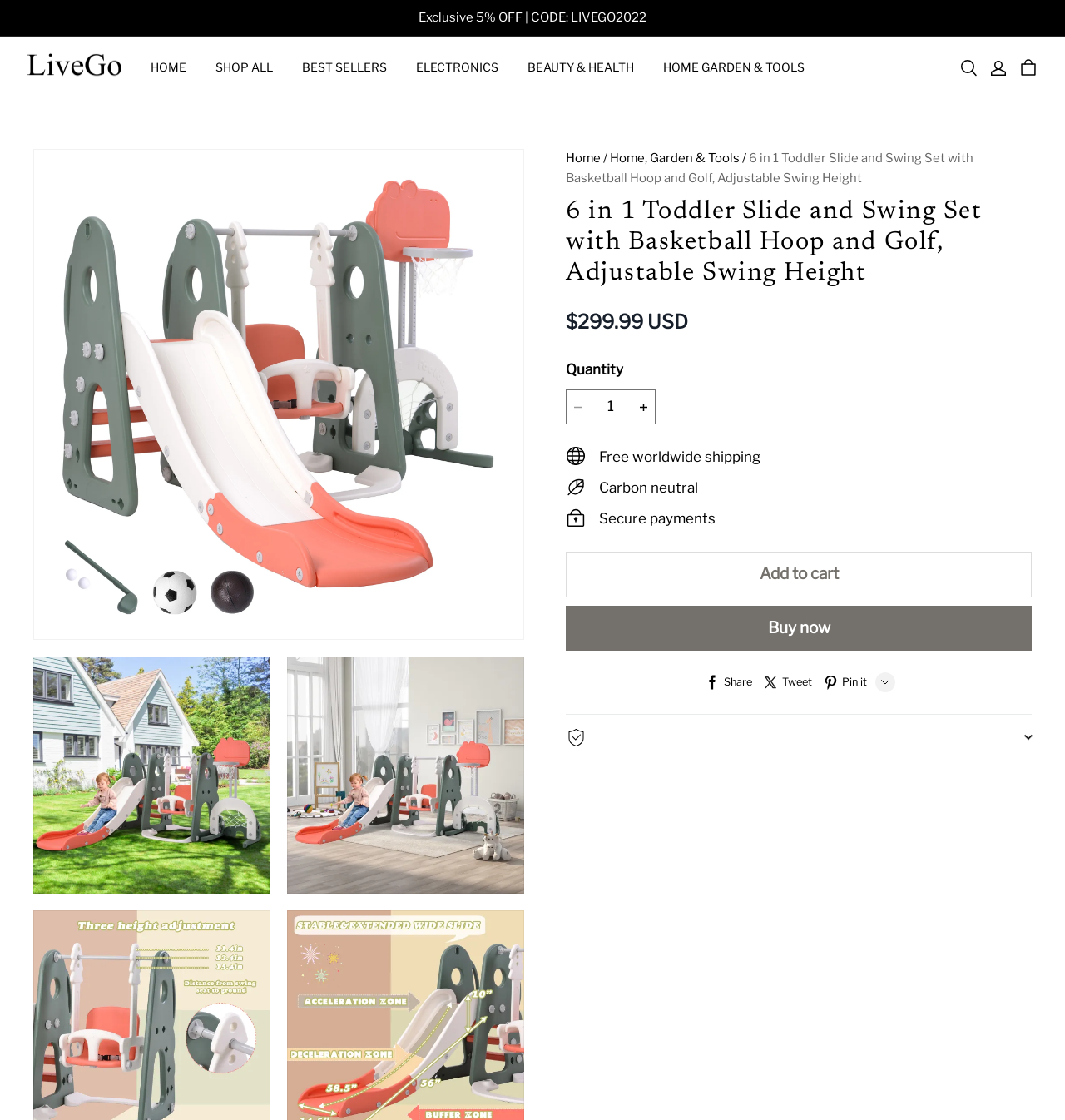Describe all the key features and sections of the webpage thoroughly.

This webpage is about a 6-in-1 toddler slide and swing set with a basketball hoop and golf feature. At the top left corner, there is a link to an exclusive 5% off offer with a code, next to the "LiveGo" logo, which is an image. Below the logo, there are several links to different sections of the website, including "HOME", "SHOP ALL", "BEST SELLERS", and more.

On the right side of the top section, there are three small images, likely representing social media or sharing options. Below these images, there is a large image of the product, taking up most of the width of the page.

On the left side of the page, there is a navigation menu with links to "Home", "Home, Garden & Tools", and the current product page. Below the navigation menu, there is a heading with the product name, followed by the price, "$299.99 USD". 

Underneath the price, there is a section to select the quantity, with a textbox and two small images. Below this section, there are three images with accompanying text, highlighting the benefits of free worldwide shipping, carbon neutral, and secure payments.

Further down the page, there are two buttons, "Add to cart" and "Buy now". On the right side of the page, there are several links to share the product on social media platforms, including Twitter, Pinterest, and more, each with a corresponding image. At the very bottom of the page, there are two more images, one on the left and one on the right.